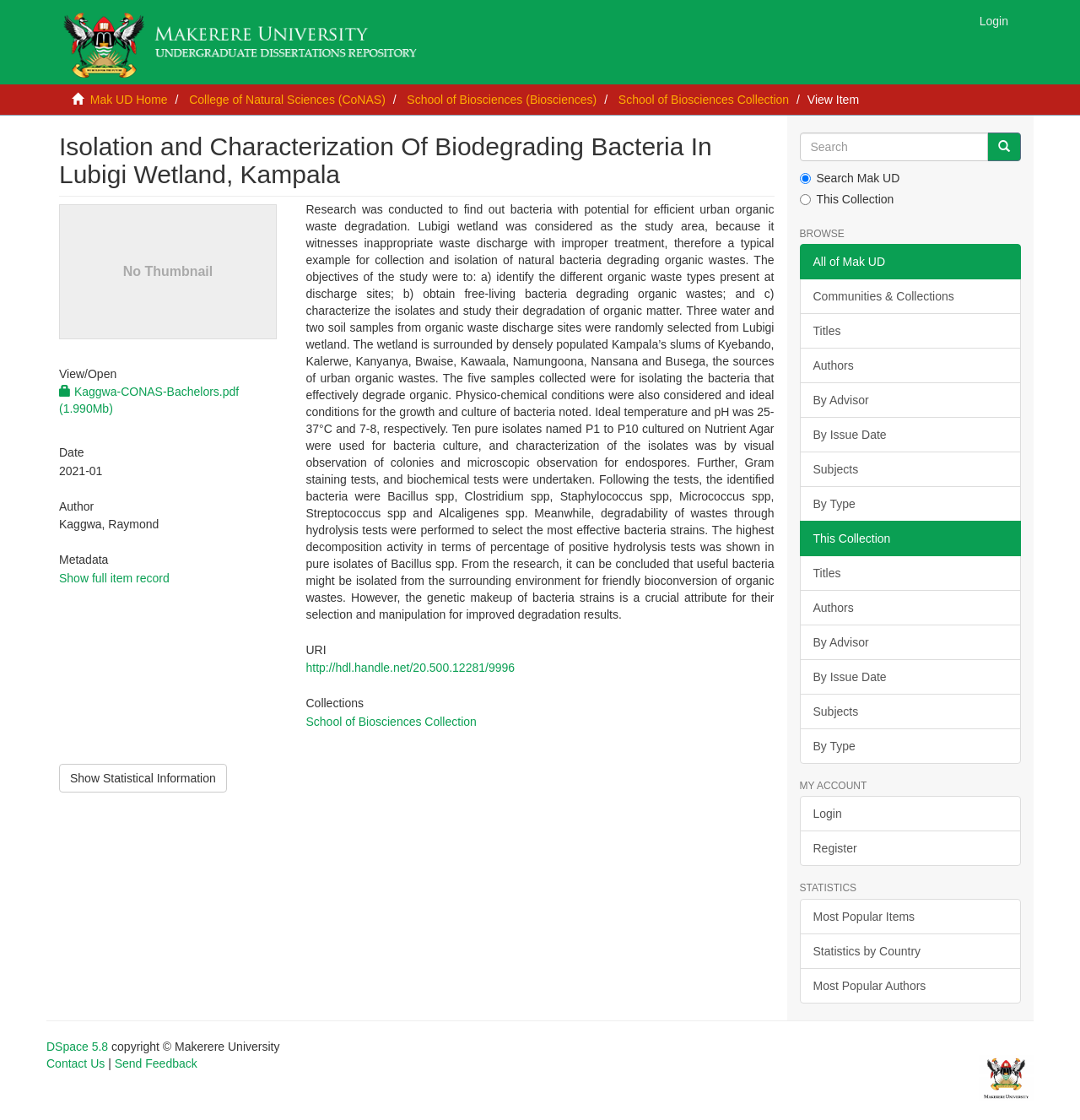Provide a short answer to the following question with just one word or phrase: What is the type of the 'Show full item record' link?

Link